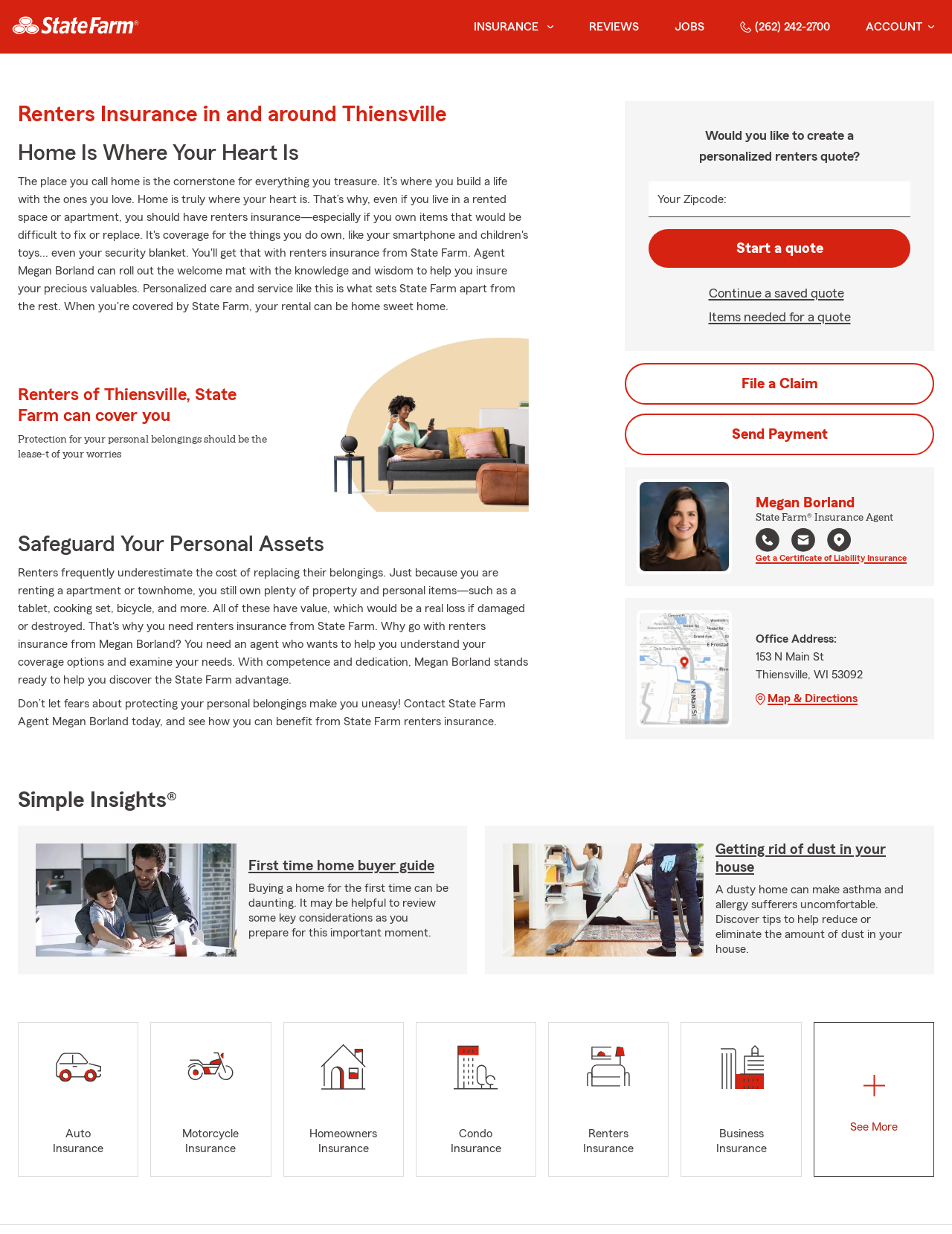Offer a comprehensive description of the webpage’s content and structure.

This webpage is about State Farm Agent Megan Borland, providing renters insurance and more in Thiensville, WI. At the top, there is a State Farm logo on the left and a navigation menu on the right with links to insurance, reviews, jobs, and account information. Below the navigation menu, there is a main section with several headings and paragraphs. 

The first heading is "Renters Insurance in and around Thiensville" followed by a paragraph about the importance of protecting personal belongings. There are several other headings, including "Home Is Where Your Heart Is", "Renters of Thiensville, State Farm can cover you", "Protection for your personal belongings should be the lease-t of your worries", and "Safeguard Your Personal Assets". 

In the middle of the page, there is a section to create a personalized renters quote, where users can input their zipcode and start a quote. There are also links to continue a saved quote, items needed for a quote, file a claim, and send payment.

On the right side of the page, there is a profile photo of Megan Borland, along with her name, title, and contact information, including a phone number, email, and office location. There is also a map image and a link to get directions to her office.

Further down the page, there are several links to articles and guides, including "First time home buyer guide" and "Getting rid of dust in your house". At the bottom of the page, there are links to different types of insurance, including auto, motorcycle, homeowners, condo, renters, and business insurance, with a "See More" button to expand the list.